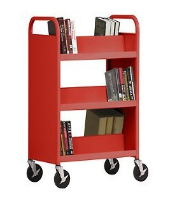Respond with a single word or phrase for the following question: 
How many open shelves does the book cart have?

Three